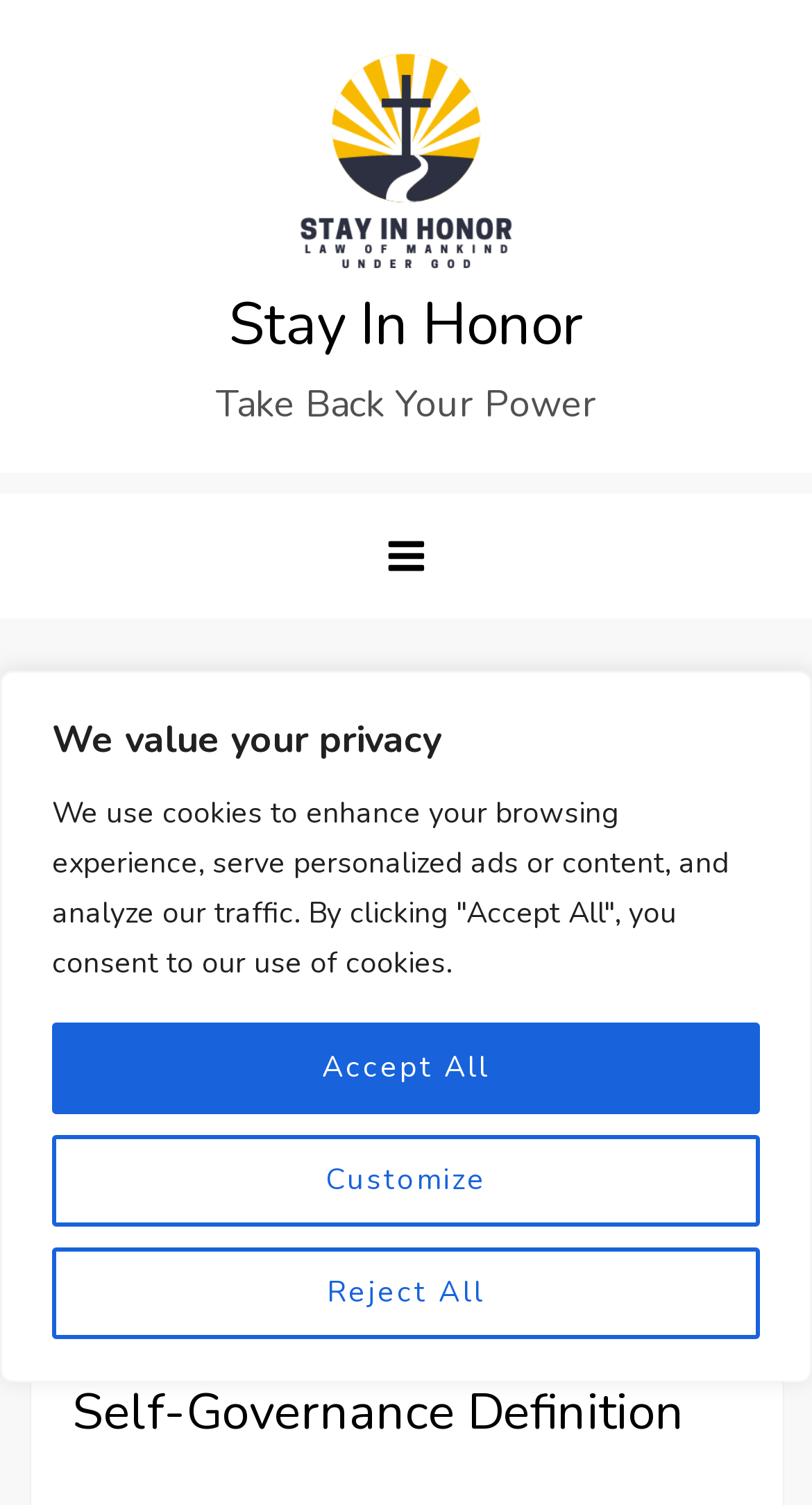Identify the bounding box for the UI element specified in this description: "Ashabi". The coordinates must be four float numbers between 0 and 1, formatted as [left, top, right, bottom].

None